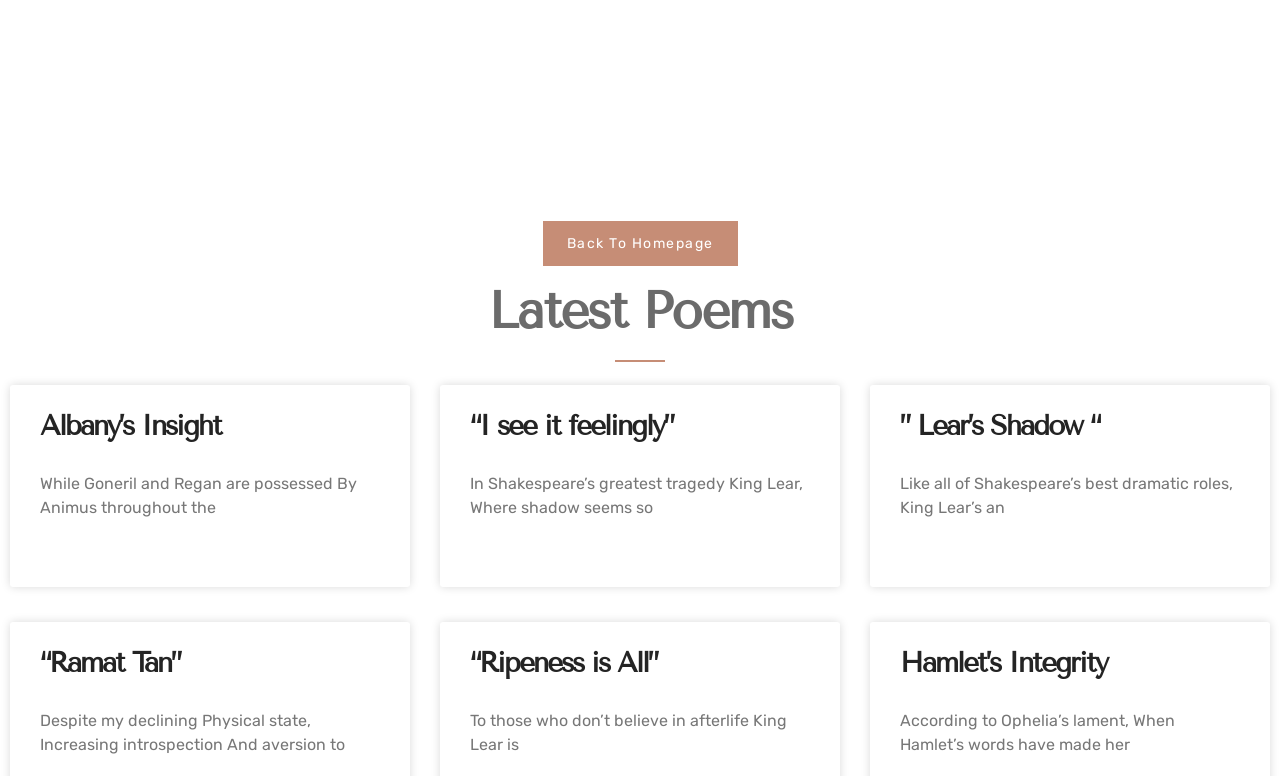Please locate the bounding box coordinates of the element's region that needs to be clicked to follow the instruction: "read more about “Ramat Tan”". The bounding box coordinates should be provided as four float numbers between 0 and 1, i.e., [left, top, right, bottom].

[0.031, 0.707, 0.108, 0.73]